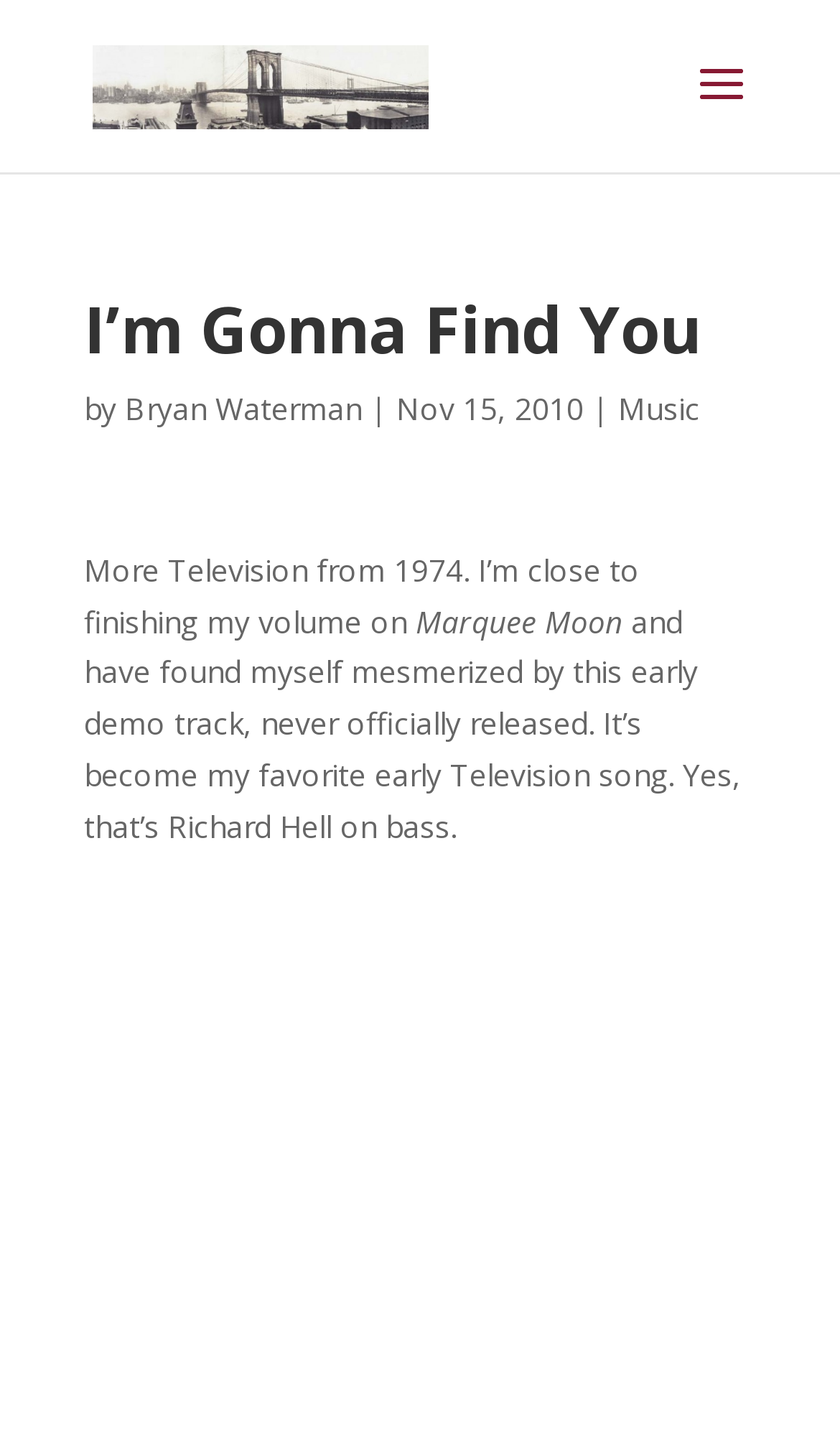Locate the UI element described by Music in the provided webpage screenshot. Return the bounding box coordinates in the format (top-left x, top-left y, bottom-right x, bottom-right y), ensuring all values are between 0 and 1.

[0.736, 0.27, 0.833, 0.298]